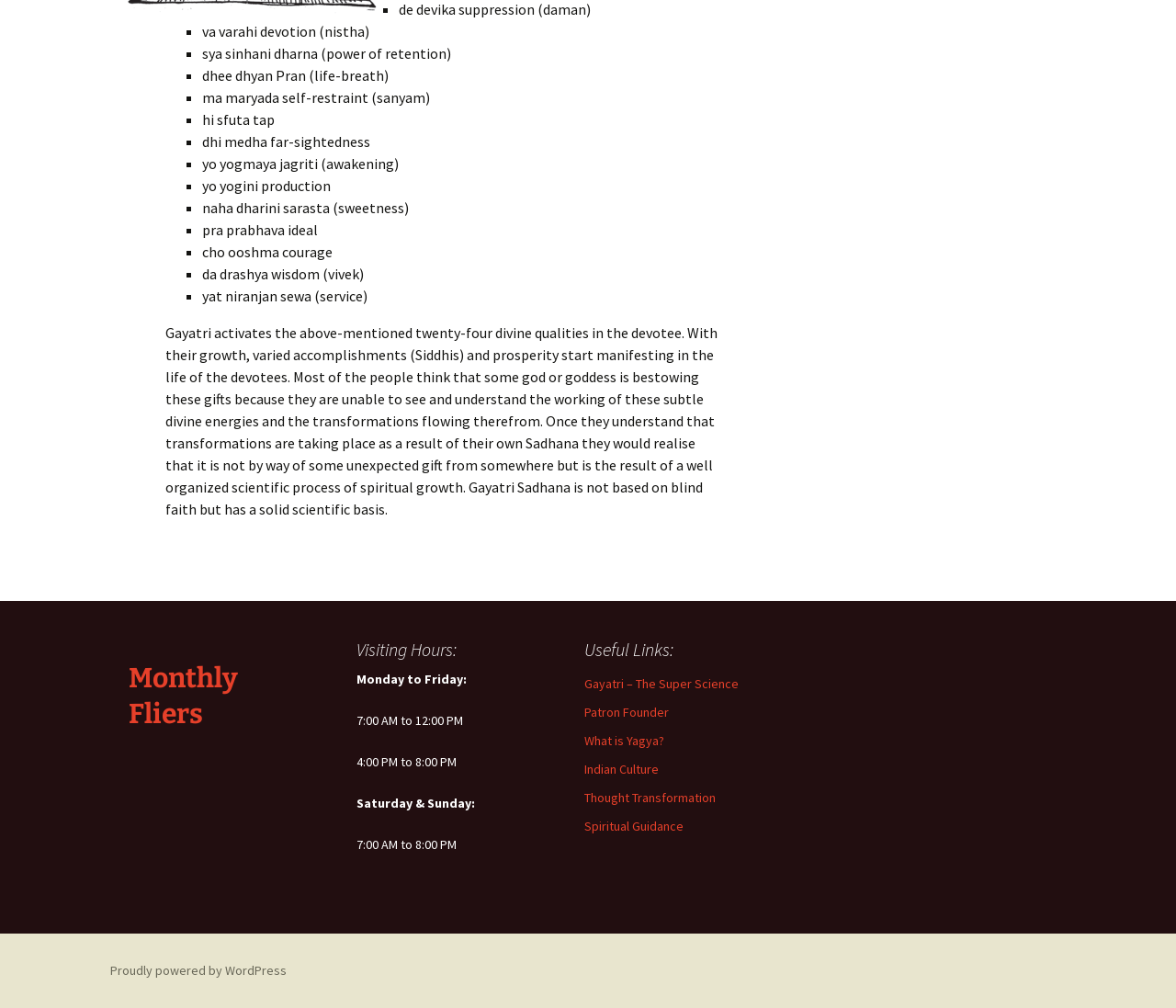Locate the bounding box coordinates of the area where you should click to accomplish the instruction: "Check 'Visiting Hours'".

[0.303, 0.632, 0.45, 0.655]